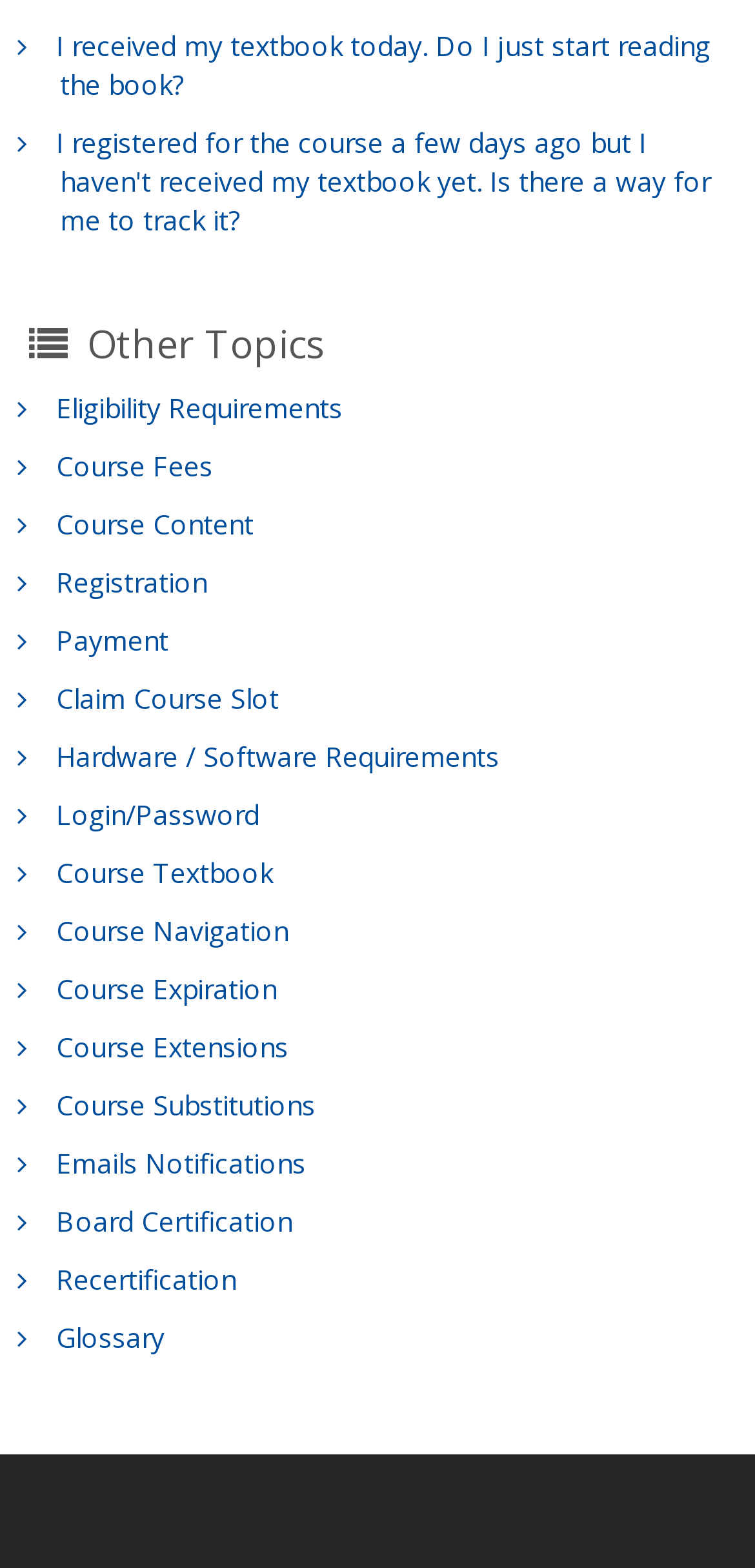How many links are provided for course-related topics?
Using the image as a reference, give an elaborate response to the question.

There are 14 links provided for course-related topics on the webpage, each corresponding to a specific topic such as 'Eligibility Requirements', 'Course Fees', 'Course Content', and so on.